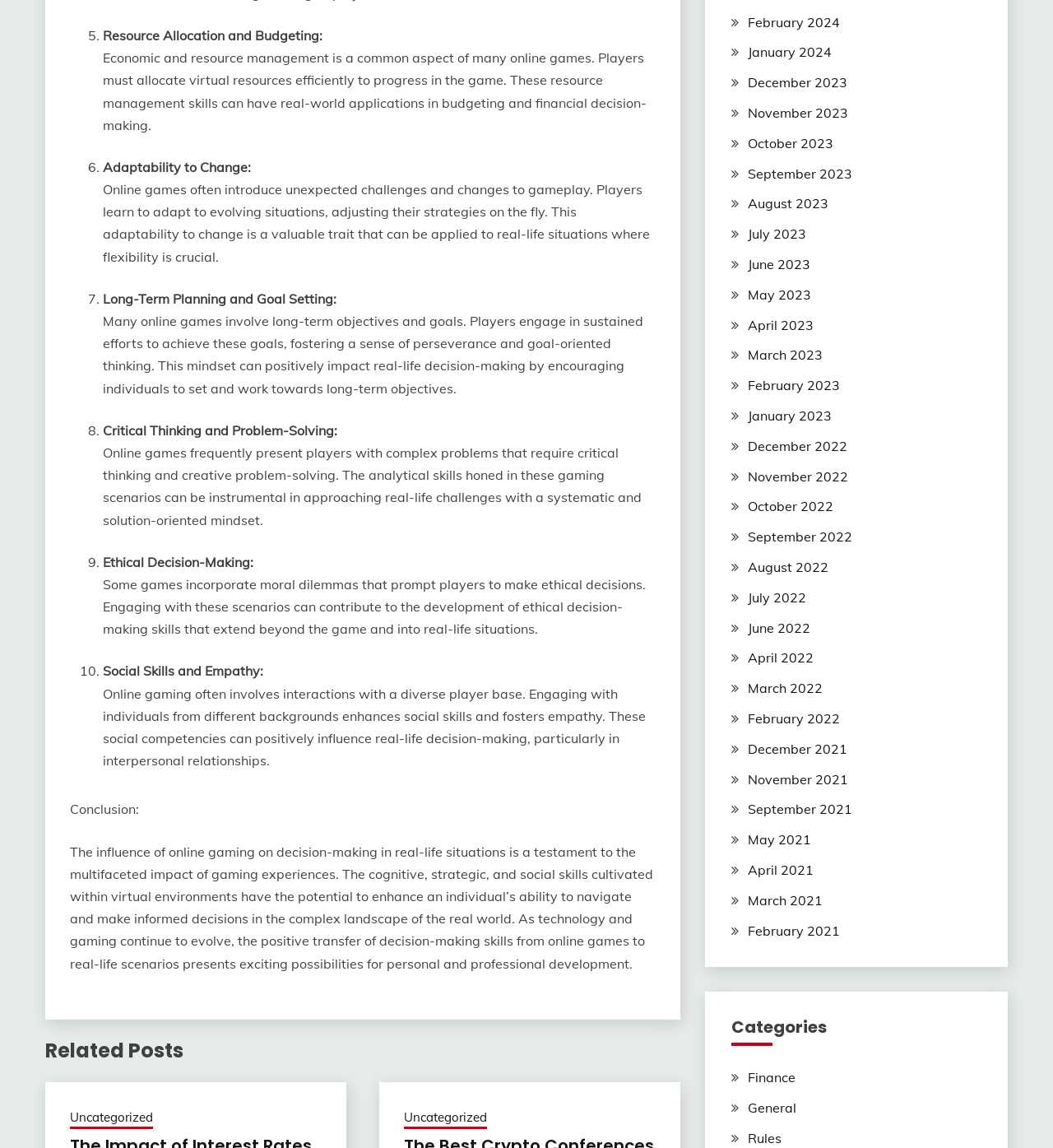Find the bounding box coordinates of the clickable element required to execute the following instruction: "View 'February 2024' posts". Provide the coordinates as four float numbers between 0 and 1, i.e., [left, top, right, bottom].

[0.71, 0.012, 0.797, 0.026]